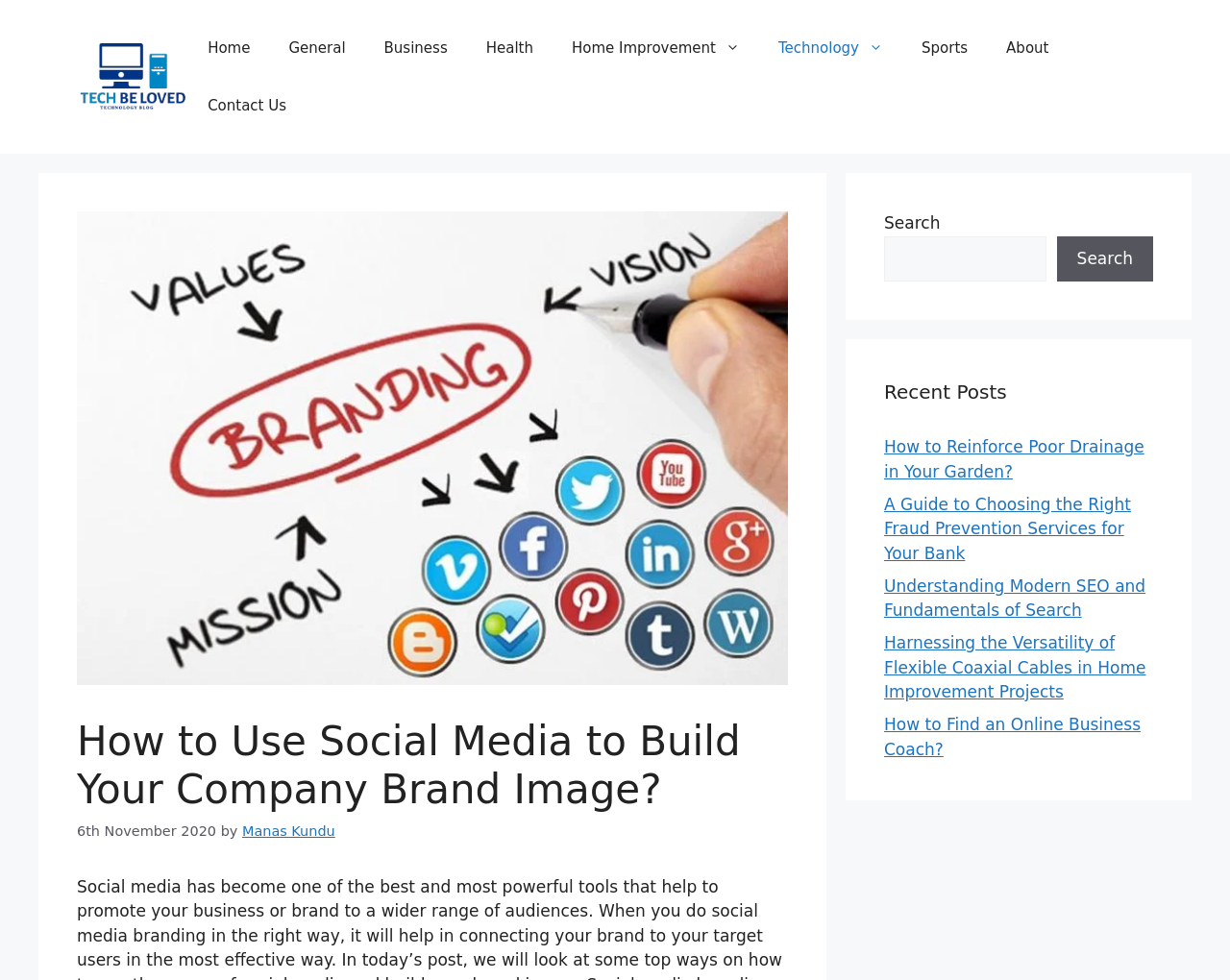What is the purpose of the search box?
Utilize the information in the image to give a detailed answer to the question.

The search box is located at the top-right corner of the webpage, and it allows users to search for specific content within the website.